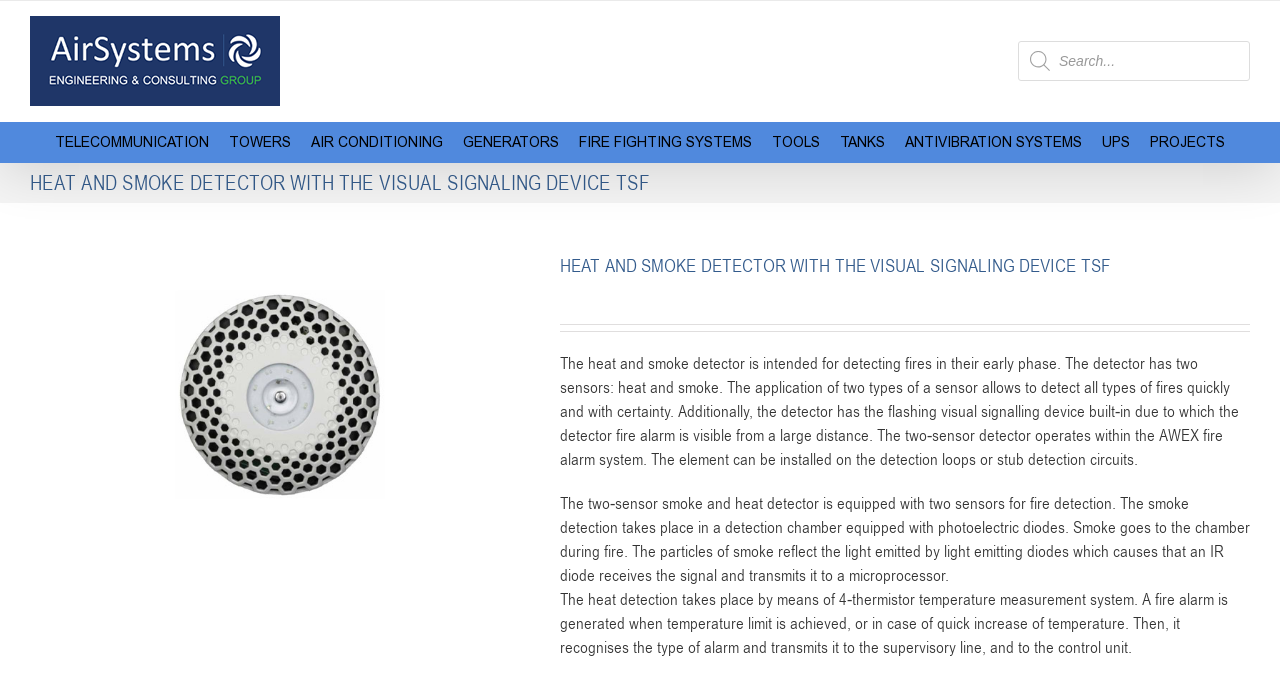Identify the bounding box coordinates of the part that should be clicked to carry out this instruction: "Search for products".

[0.795, 0.059, 0.977, 0.116]